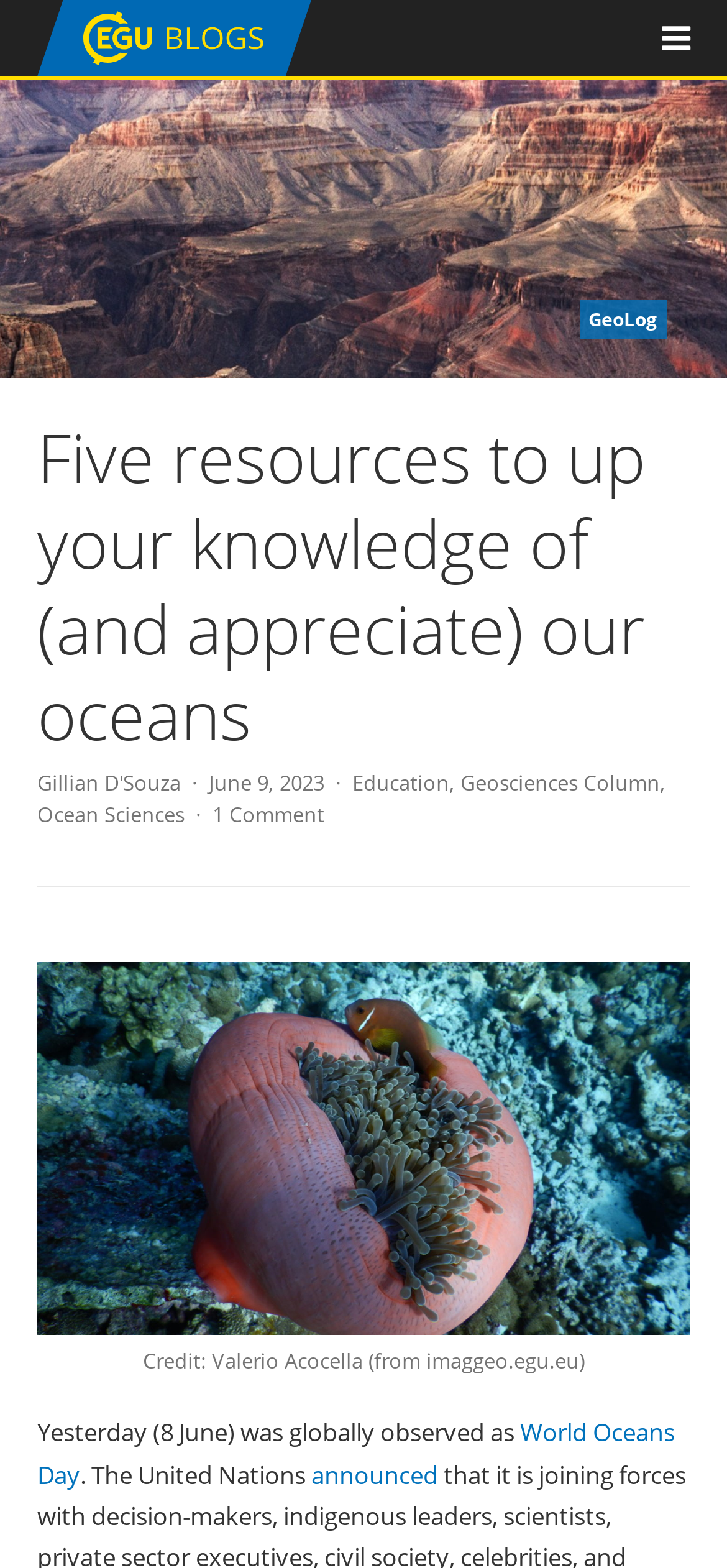What is the category of the article?
Could you give a comprehensive explanation in response to this question?

The categories of the article can be found in the header section, where it lists 'Education', 'Geosciences Column', and 'Ocean Sciences' as the categories.